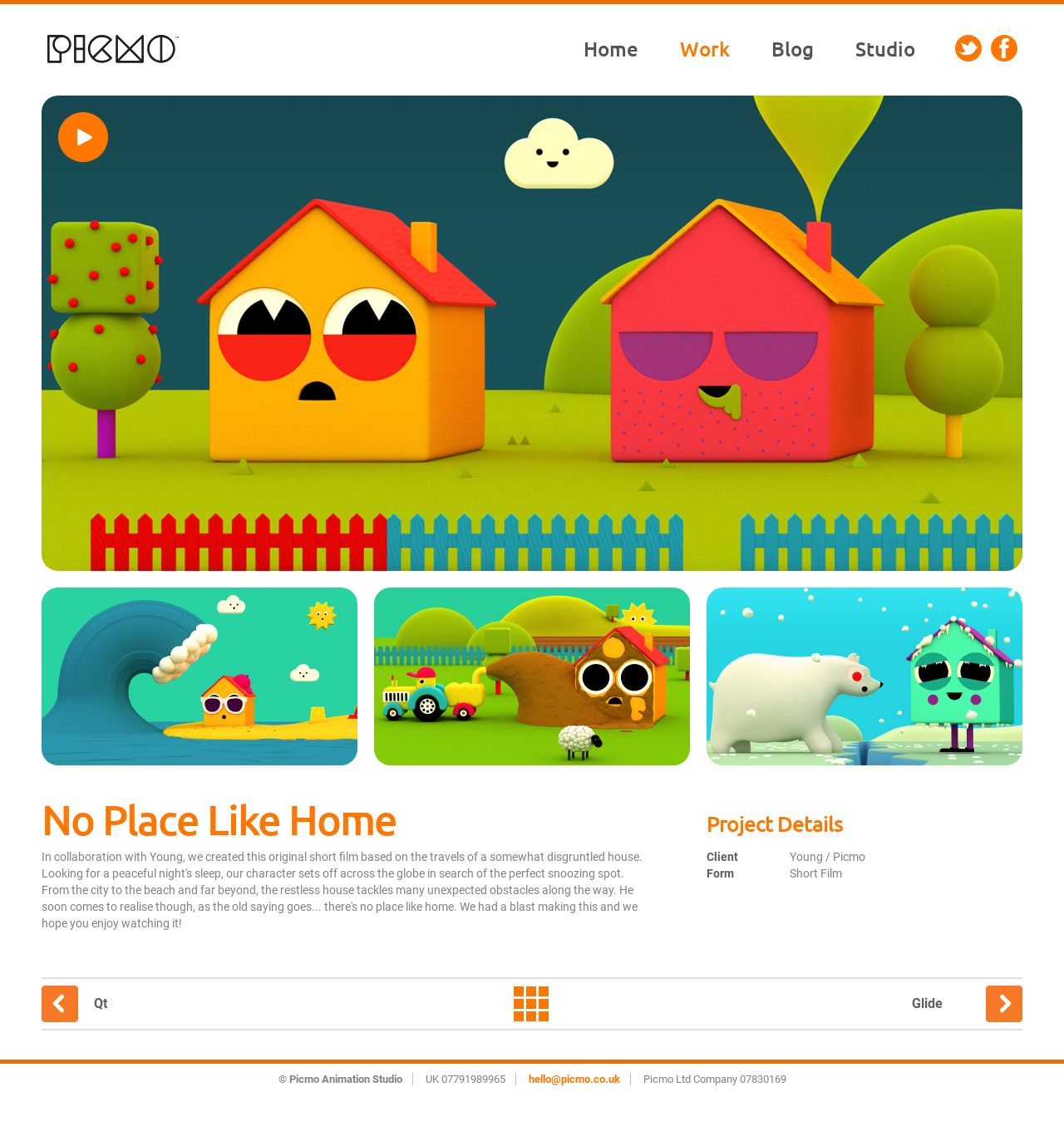Provide the bounding box coordinates for the UI element described in this sentence: "Twitter". The coordinates should be four float values between 0 and 1, i.e., [left, top, right, bottom].

[0.881, 0.031, 0.917, 0.045]